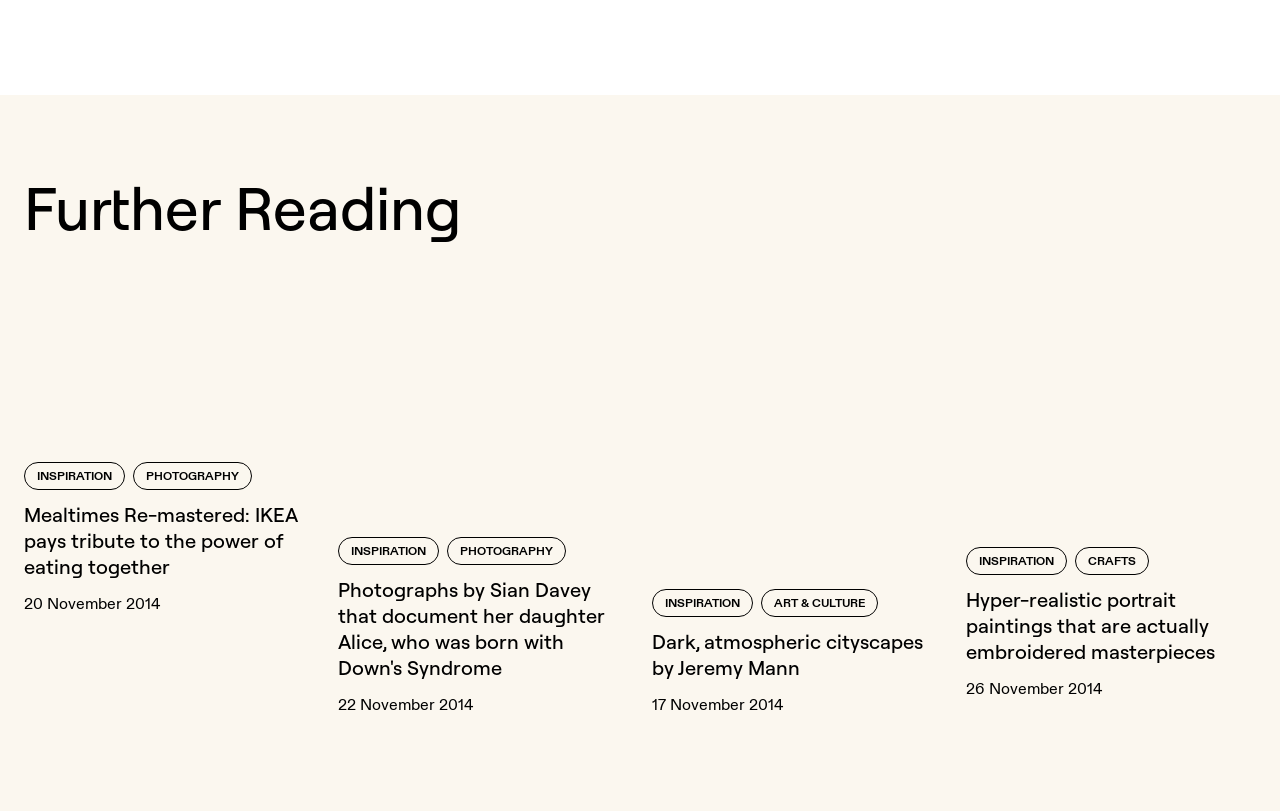Please give a short response to the question using one word or a phrase:
What is the style of Jeremy Mann's cityscapes?

Dark and atmospheric